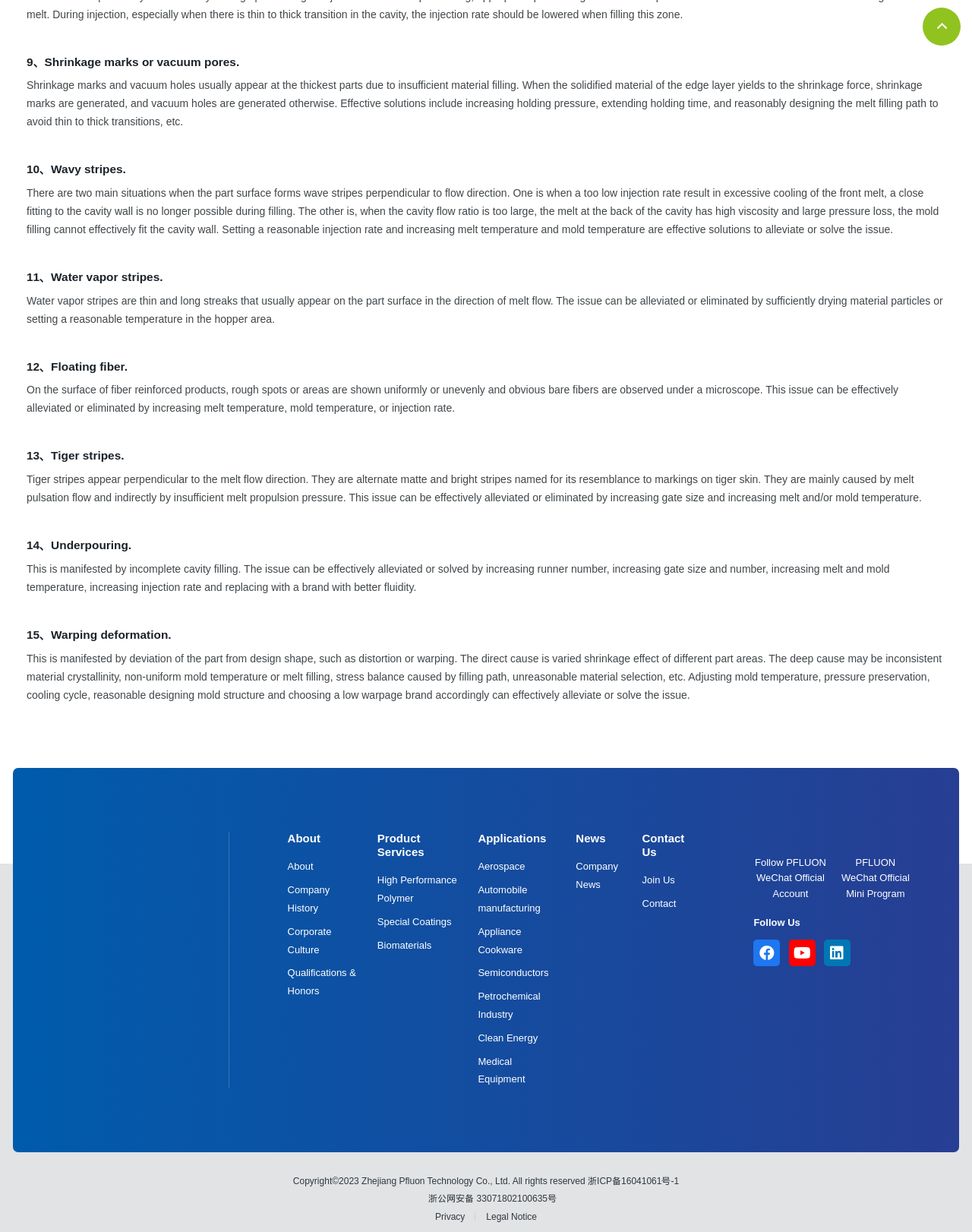Find the bounding box coordinates of the element I should click to carry out the following instruction: "Click the 'Facebook' link".

[0.775, 0.763, 0.803, 0.784]